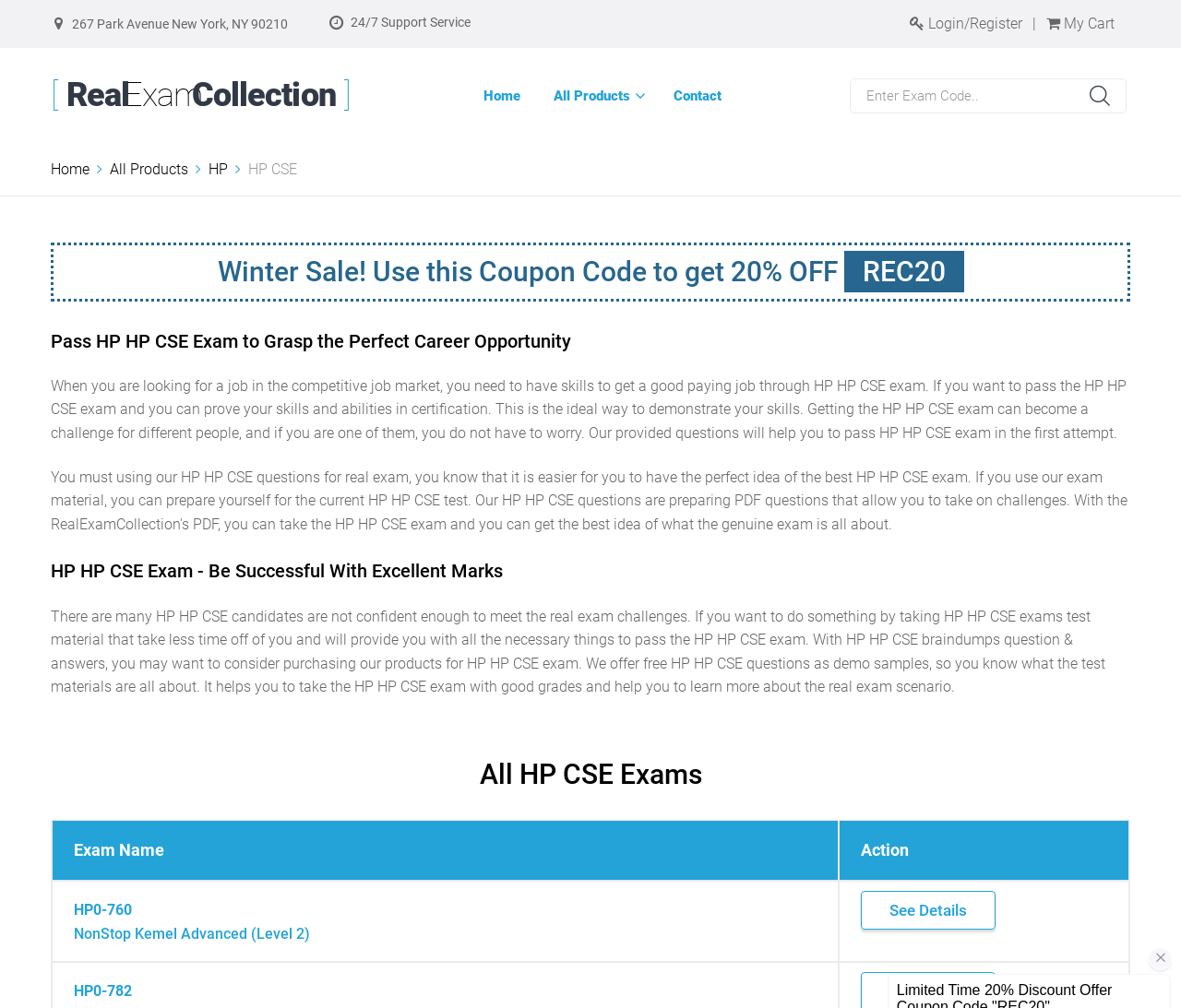Based on the image, provide a detailed and complete answer to the question: 
What is the company name?

The company name can be found in the link '[ RealExamCollection ]' at the top left corner of the webpage, which is likely to be the logo or brand name of the website.